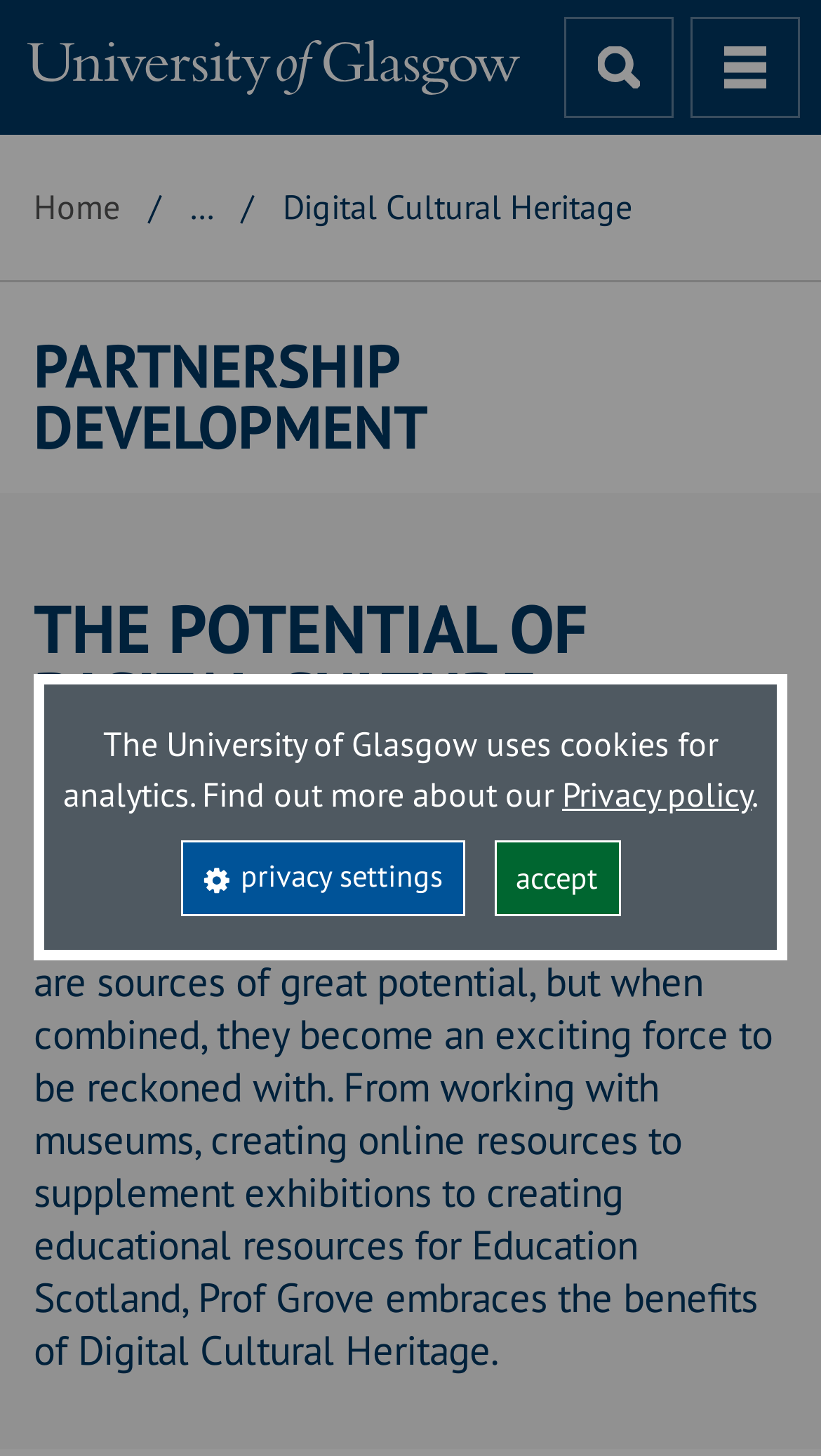Locate the bounding box of the UI element described in the following text: "Search icon".

[0.687, 0.012, 0.821, 0.081]